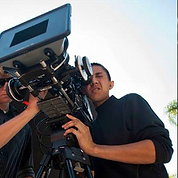What is Brian's background in?
Answer briefly with a single word or phrase based on the image.

Cinematography